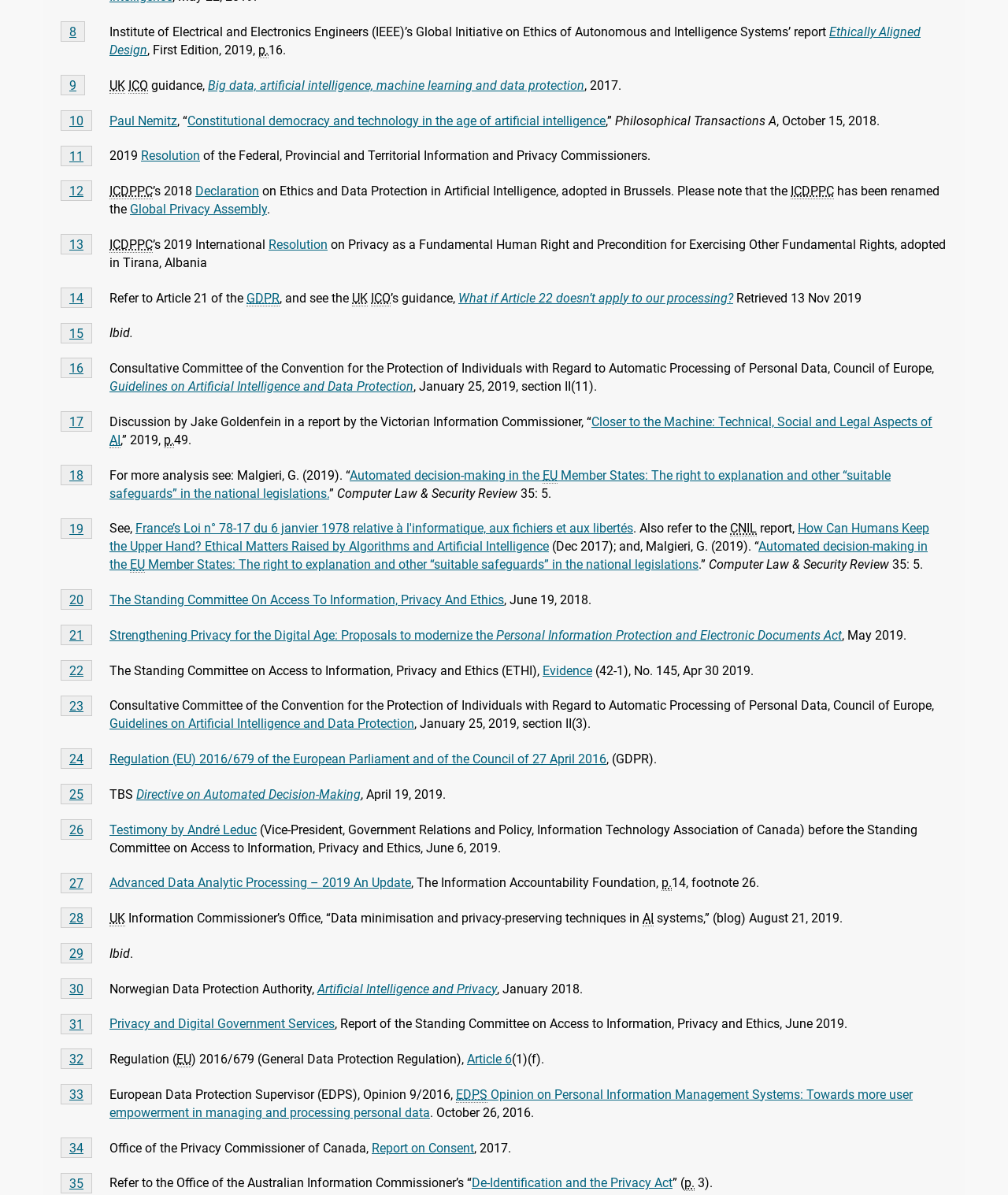Please give the bounding box coordinates of the area that should be clicked to fulfill the following instruction: "Click on 'Resolution'". The coordinates should be in the format of four float numbers from 0 to 1, i.e., [left, top, right, bottom].

[0.14, 0.124, 0.198, 0.137]